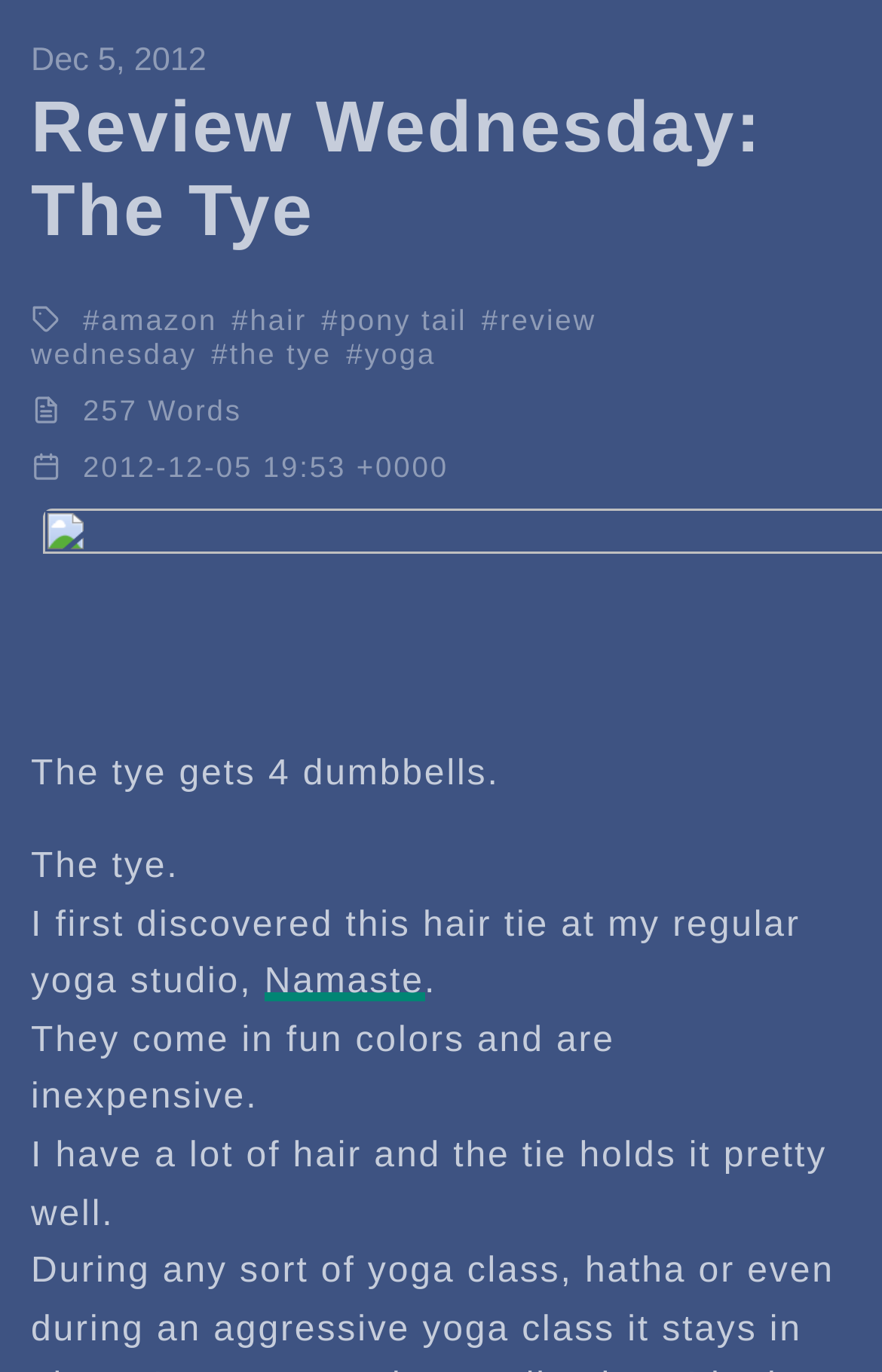What is the purpose of the hair tie?
Based on the image, give a concise answer in the form of a single word or short phrase.

holds hair